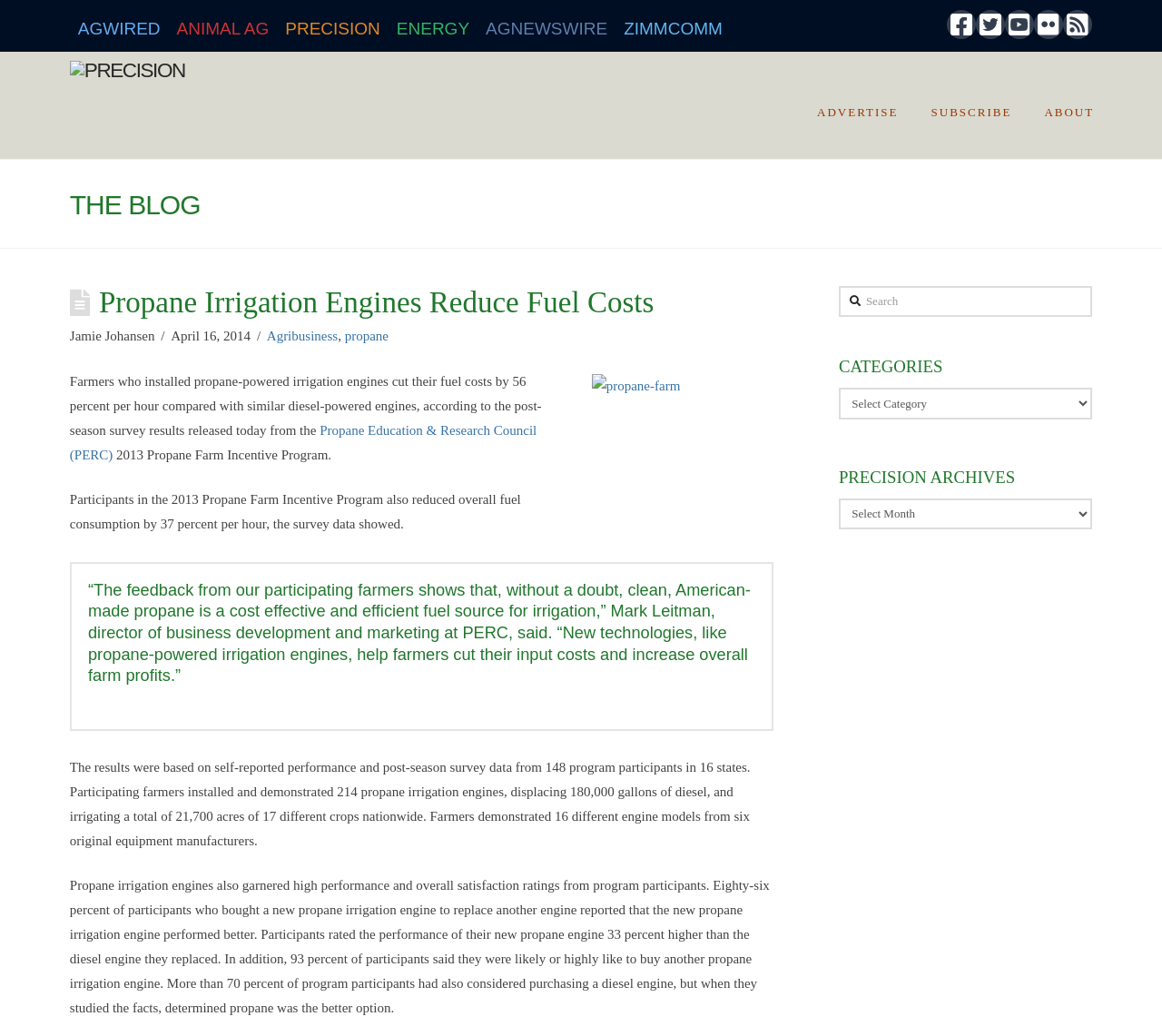Locate the bounding box coordinates of the clickable part needed for the task: "Read the blog post about propane irrigation engines".

[0.06, 0.276, 0.665, 0.308]